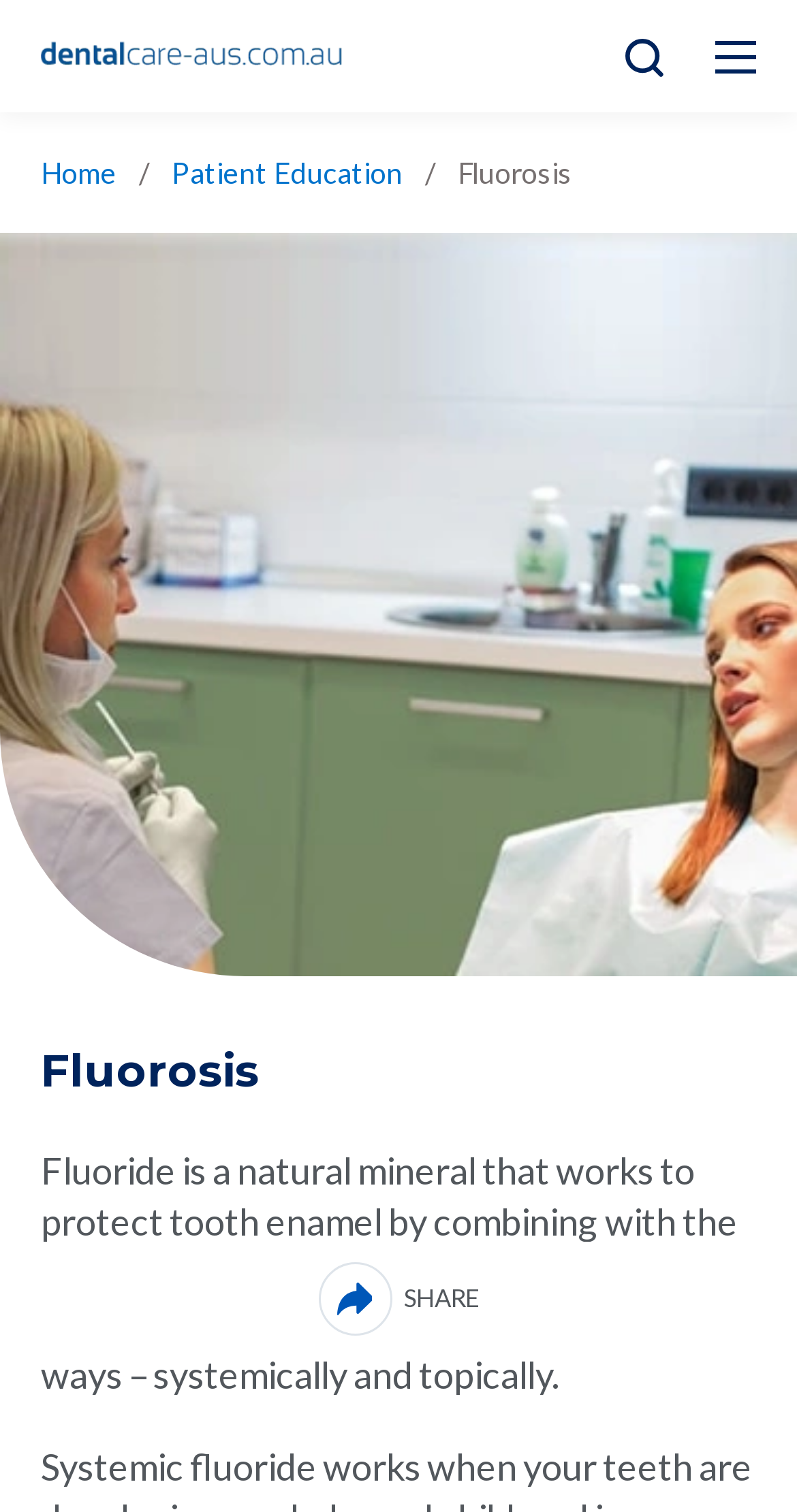Use the details in the image to answer the question thoroughly: 
What is the purpose of fluoride?

According to the static text on the page, fluoride works to protect tooth enamel by combining with the minerals in our teeth to form stronger, more acid-resistant enamel. Therefore, the purpose of fluoride is to protect tooth enamel.